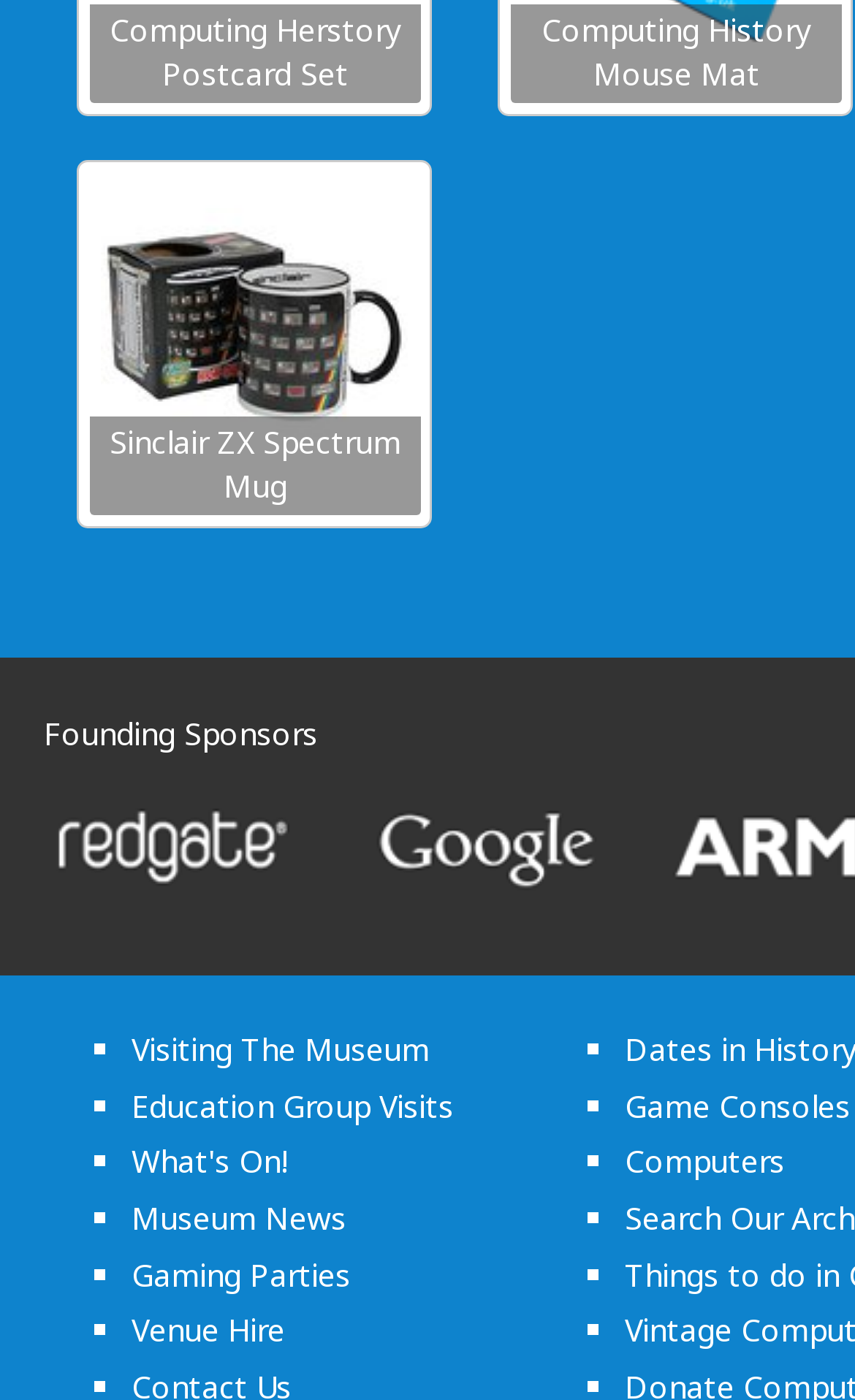Please provide the bounding box coordinates for the element that needs to be clicked to perform the instruction: "Learn about Game Consoles". The coordinates must consist of four float numbers between 0 and 1, formatted as [left, top, right, bottom].

[0.731, 0.775, 0.995, 0.804]